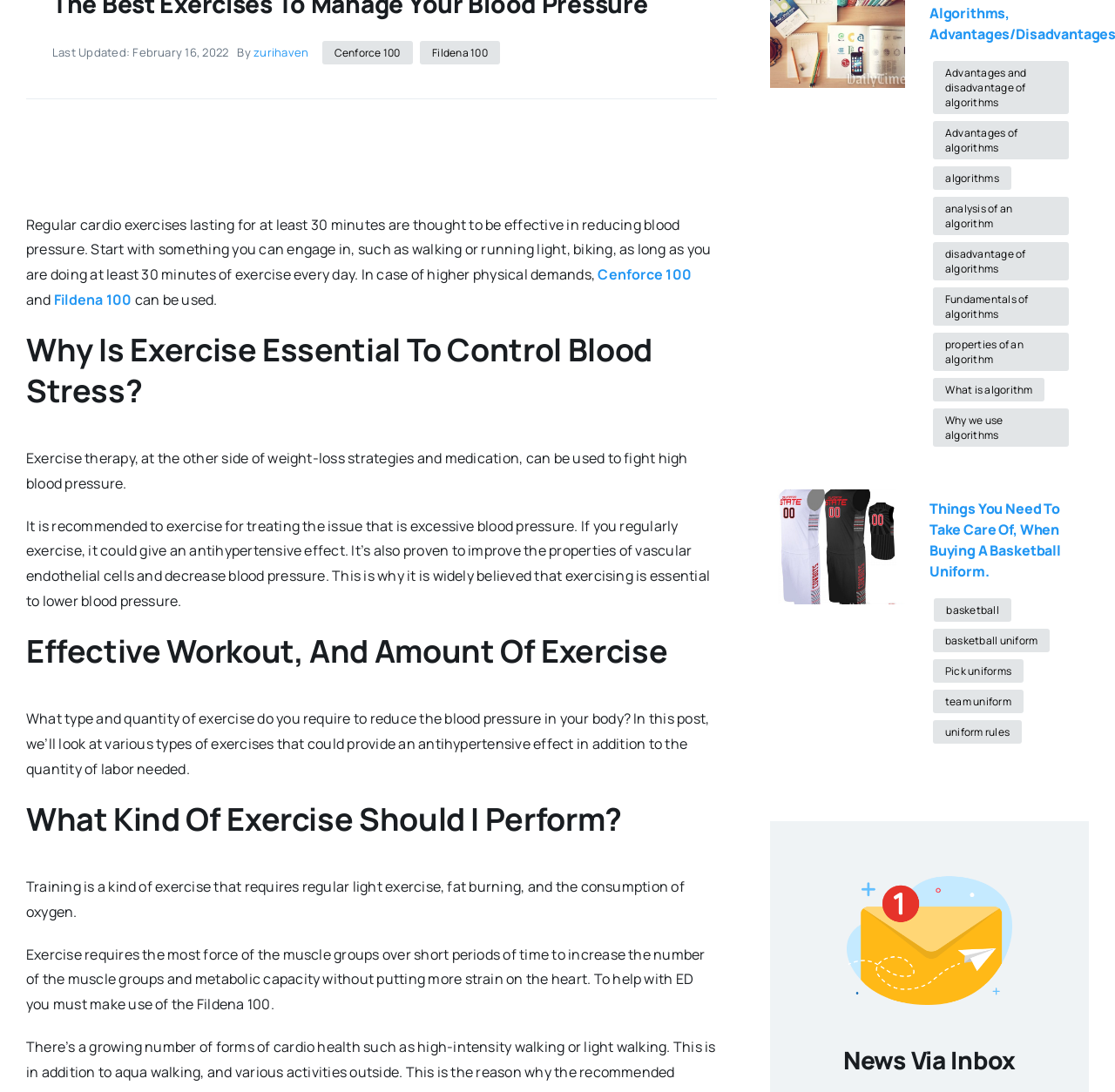Given the element description: "analysis of an algorithm", predict the bounding box coordinates of this UI element. The coordinates must be four float numbers between 0 and 1, given as [left, top, right, bottom].

[0.837, 0.18, 0.959, 0.216]